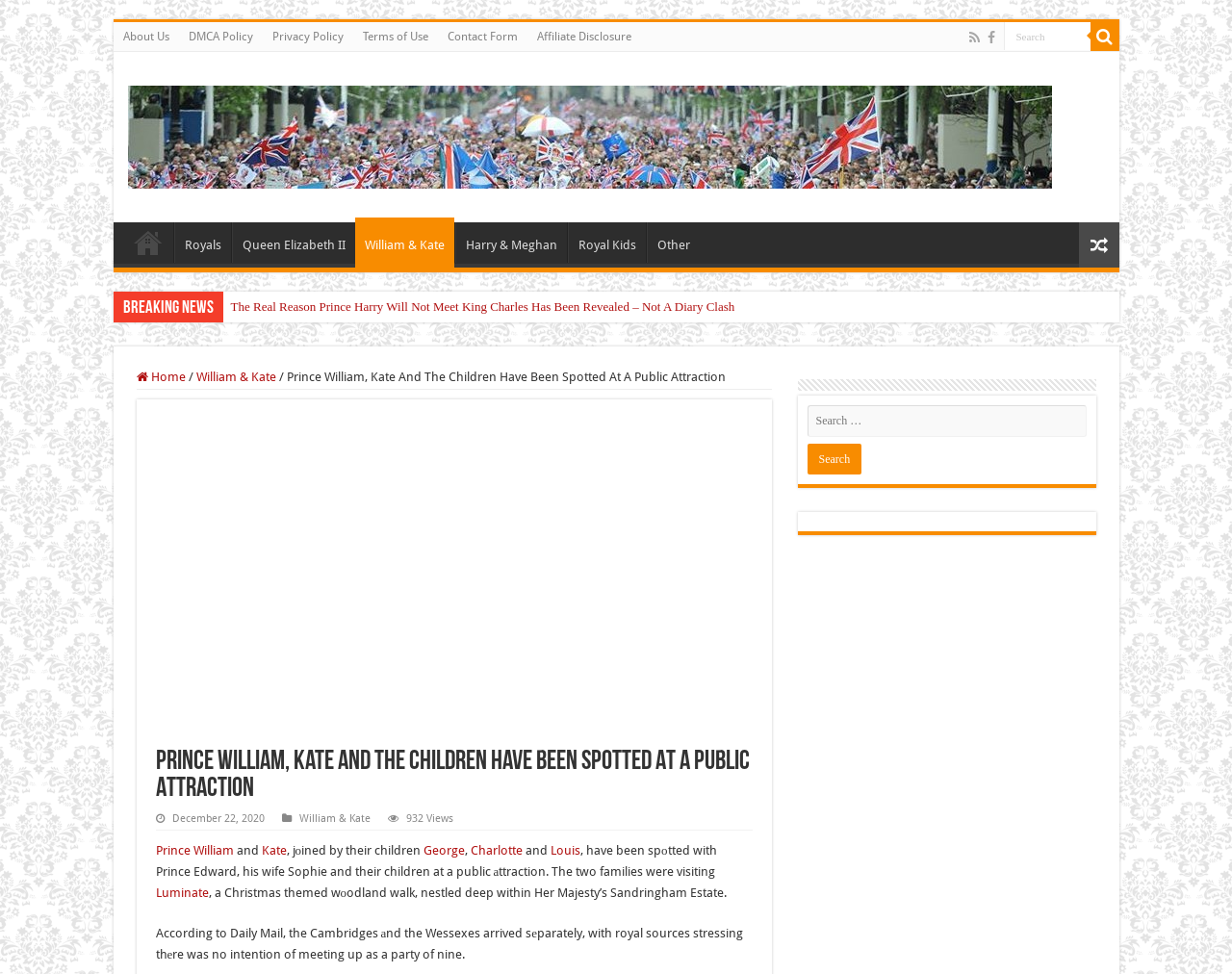Respond to the following question using a concise word or phrase: 
Who is the wife of Prince Edward?

Sophie